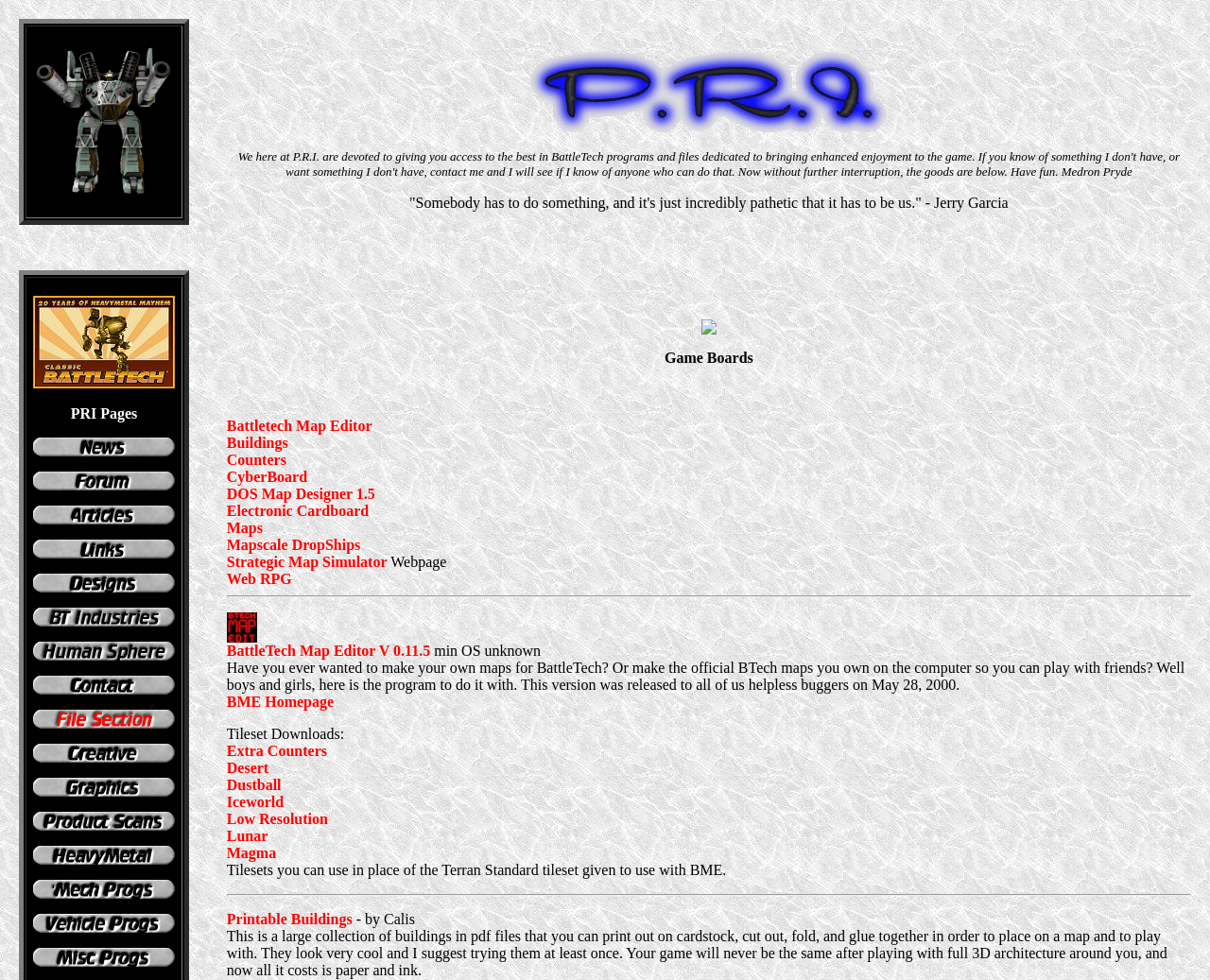Using the image as a reference, answer the following question in as much detail as possible:
Who is the creator of the website?

The creator of the website is Medron Pryde, as mentioned in the introductory text on the webpage, which includes a quote from Medron Pryde and also provides a link to contact him.